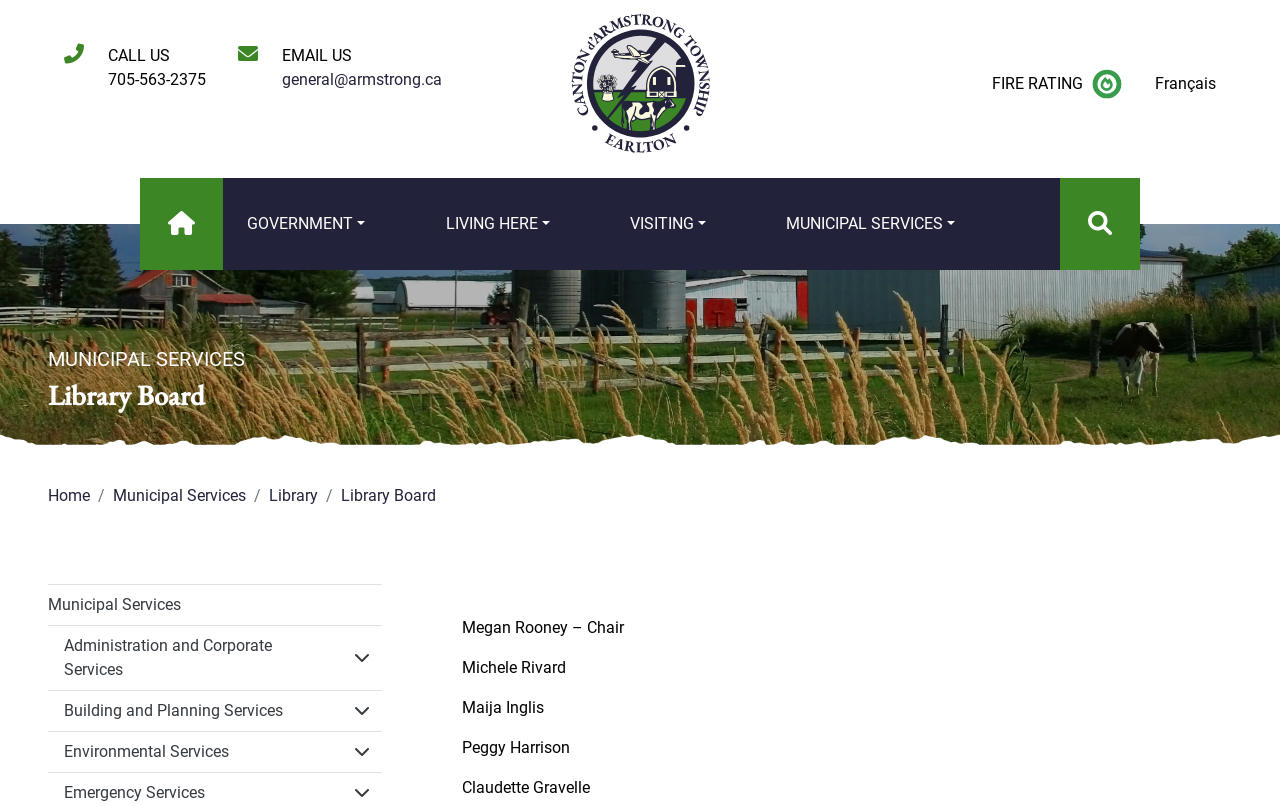Based on the element description: "Click to expand sub-menu", identify the UI element and provide its bounding box coordinates. Use four float numbers between 0 and 1, [left, top, right, bottom].

[0.252, 0.776, 0.299, 0.856]